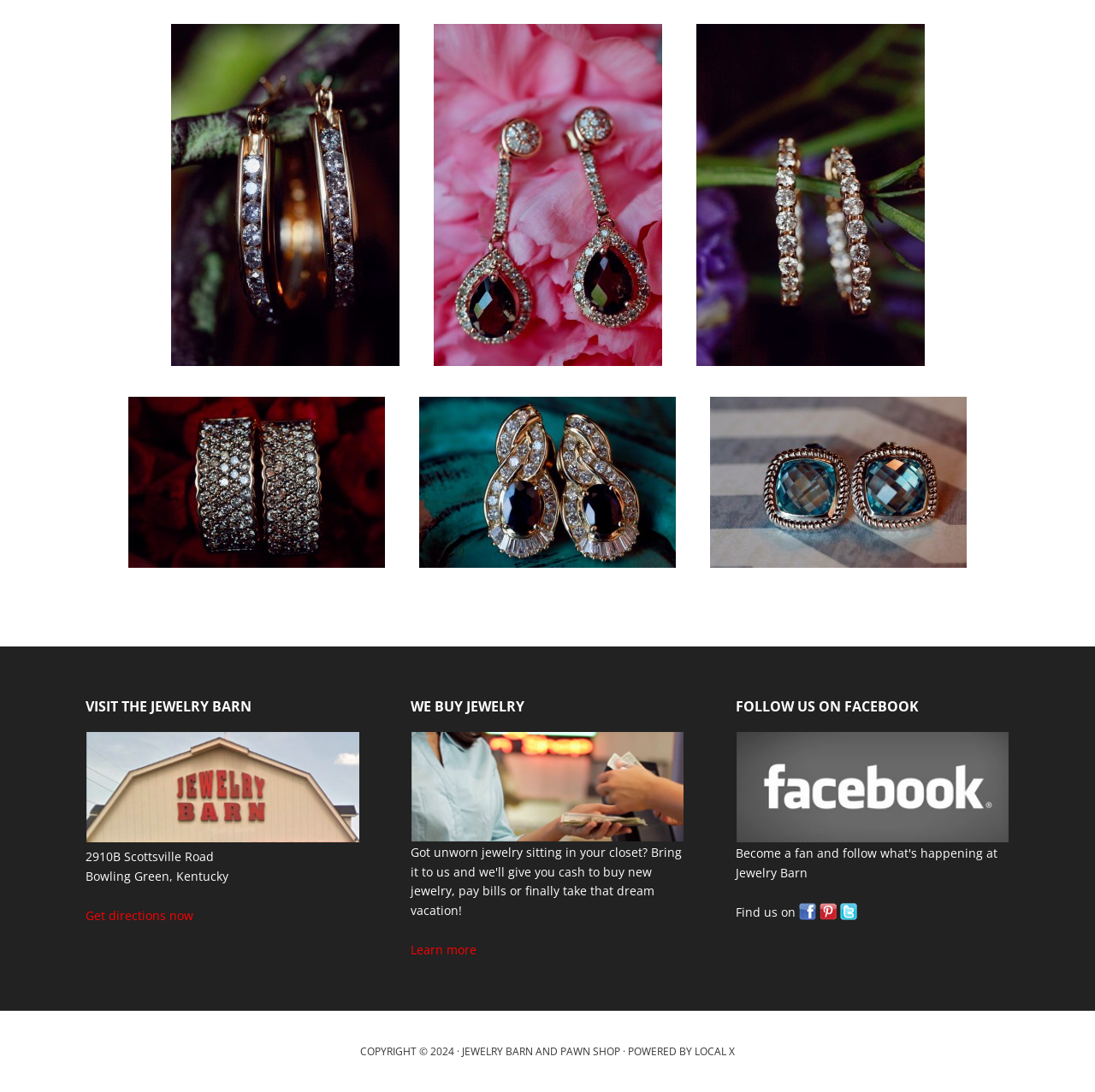Reply to the question below using a single word or brief phrase:
What can you do with the 'Get directions now' link?

Get directions